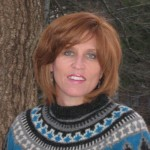Explain in detail what you see in the image.

The image features a woman standing outdoors, set against a natural backdrop with trees. She has auburn hair styled in a shoulder-length cut and is wearing a cozy, patterned sweater with a black turtleneck. The warm tones of her clothing complement her bright blue eyes, giving her a friendly and approachable appearance. This image is part of a testimonial section that highlights positive feedback about Rania's professional services, emphasizing the kindness and professionalism experienced by clients like Susan Lewis, who expressed great satisfaction with the seamless online process of creating legal documents.